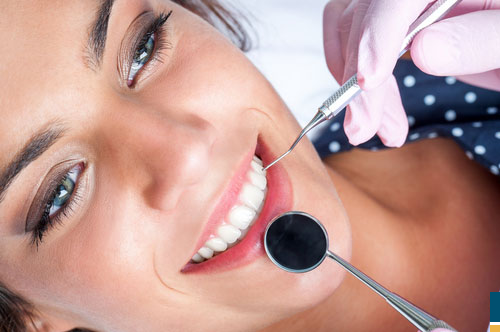Reply to the question with a single word or phrase:
What is the purpose of the dental mirror and explorer?

To inspect teeth